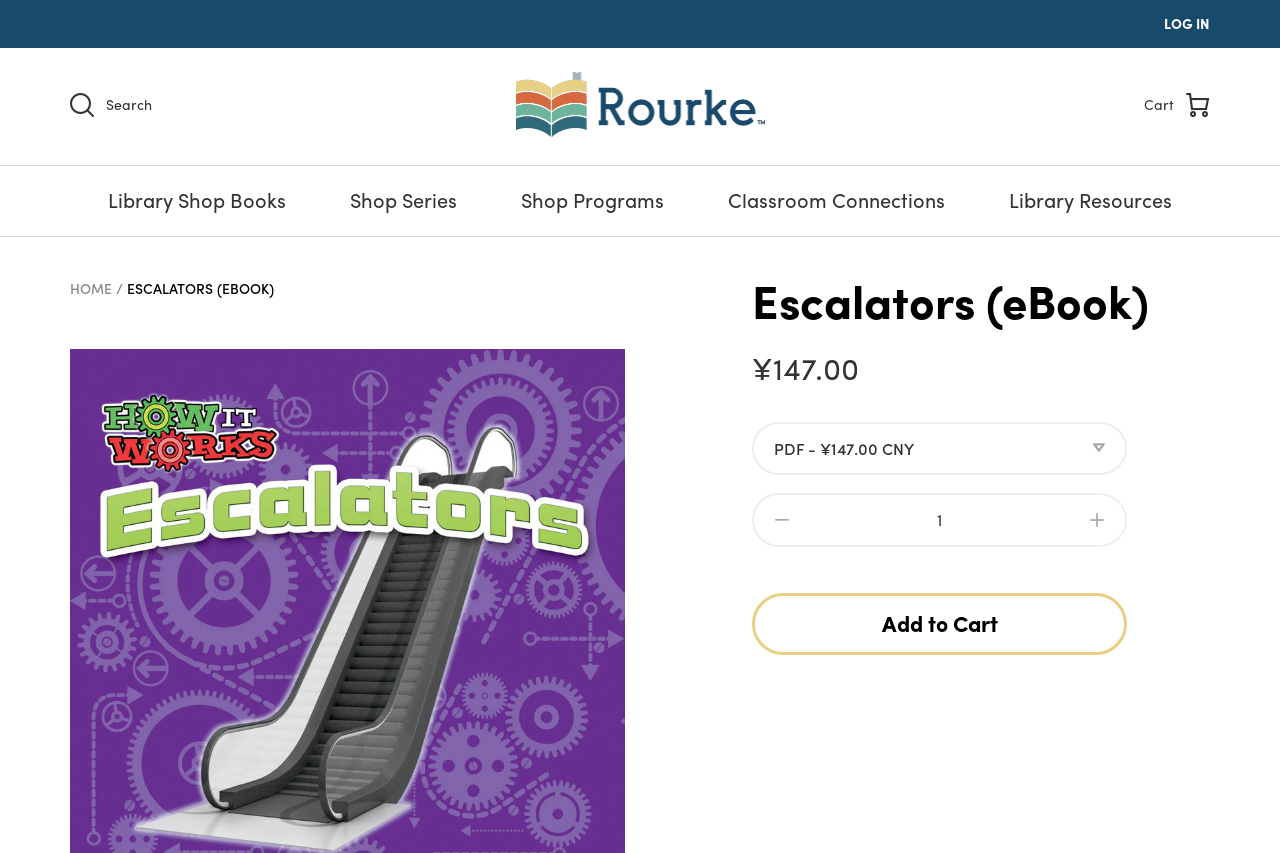Locate the bounding box coordinates of the clickable element to fulfill the following instruction: "search". Provide the coordinates as four float numbers between 0 and 1 in the format [left, top, right, bottom].

[0.043, 0.09, 0.13, 0.155]